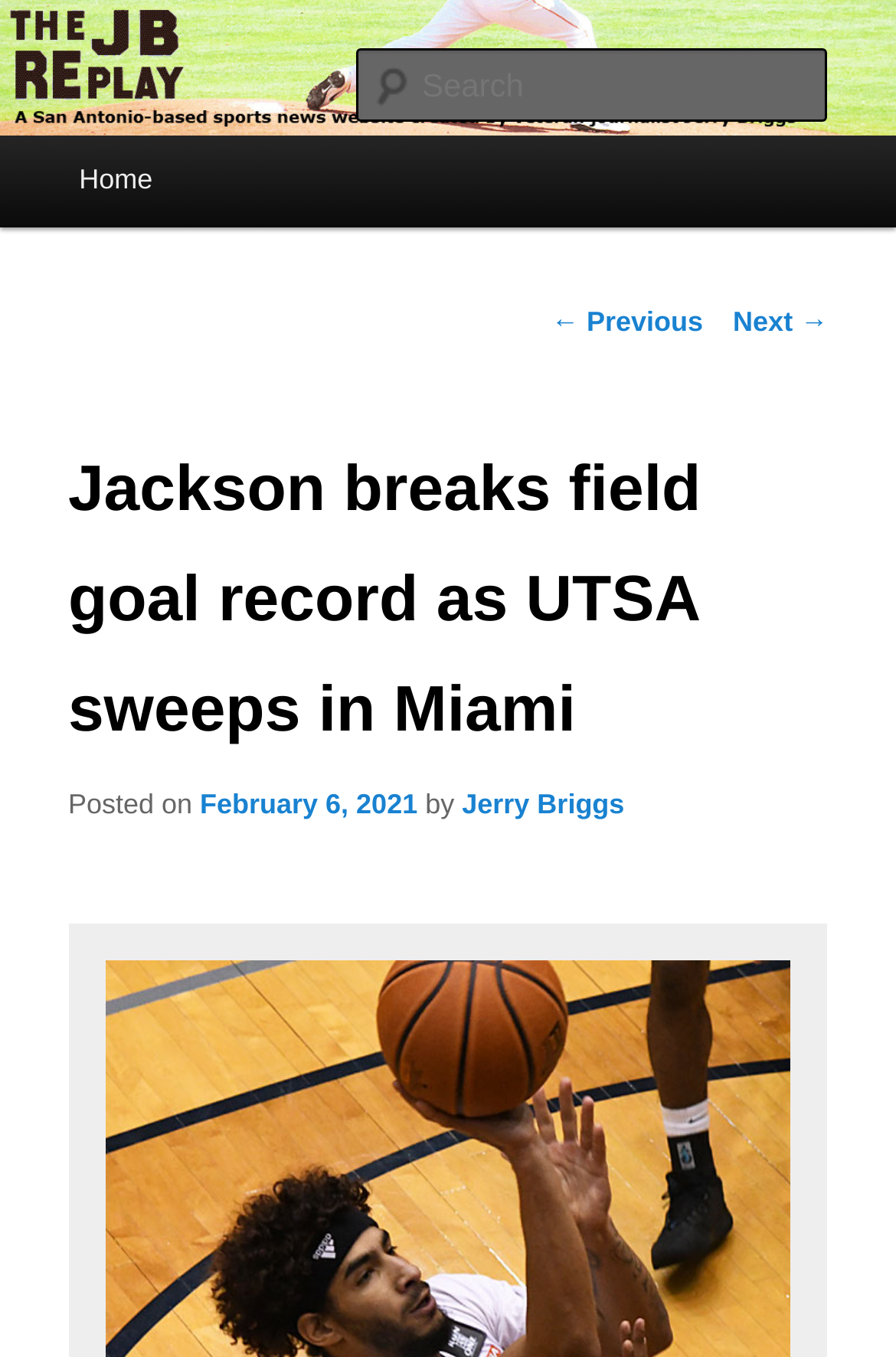What is the name of the website or section?
Use the screenshot to answer the question with a single word or phrase.

The JB Replay